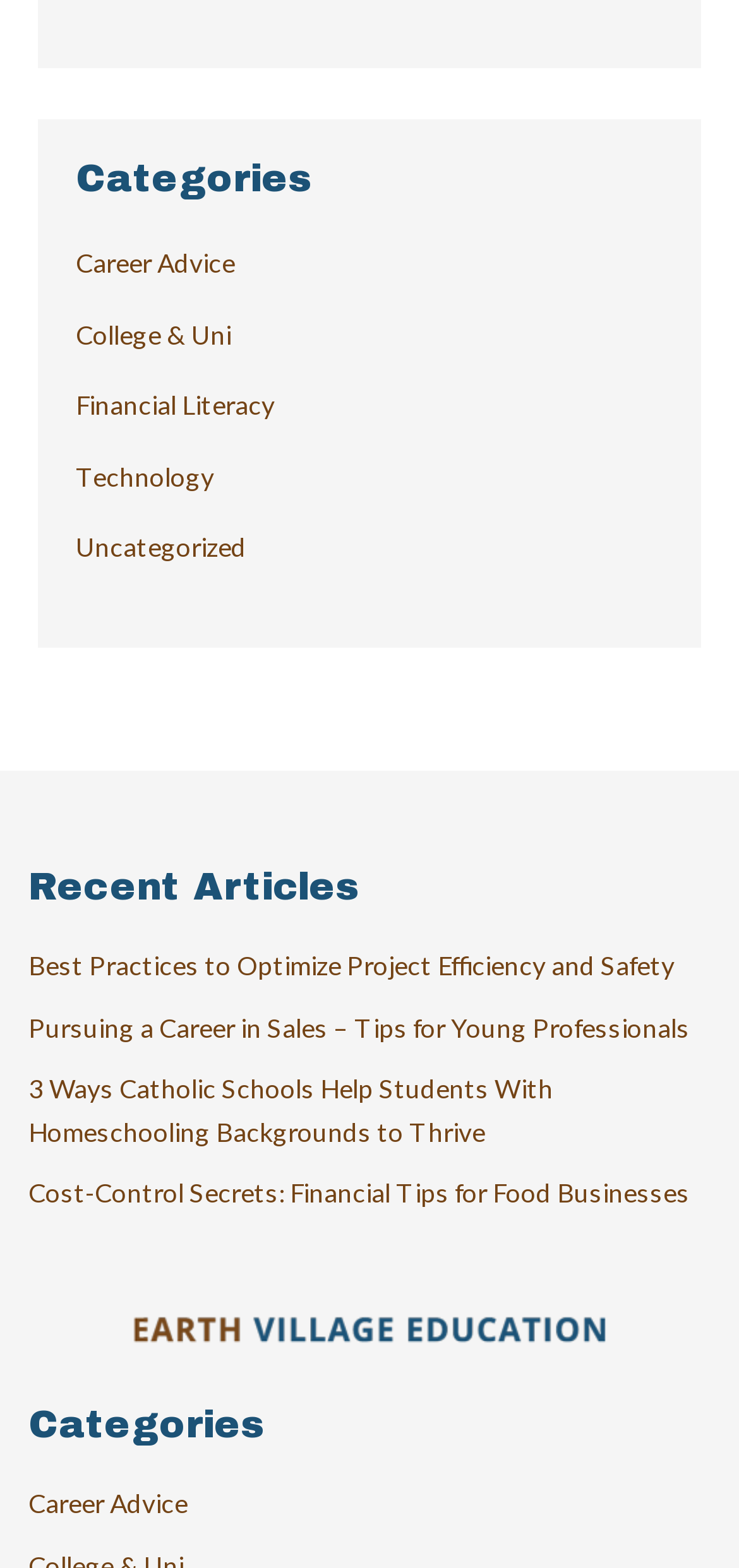Is there a duplicate category?
From the image, provide a succinct answer in one word or a short phrase.

Yes